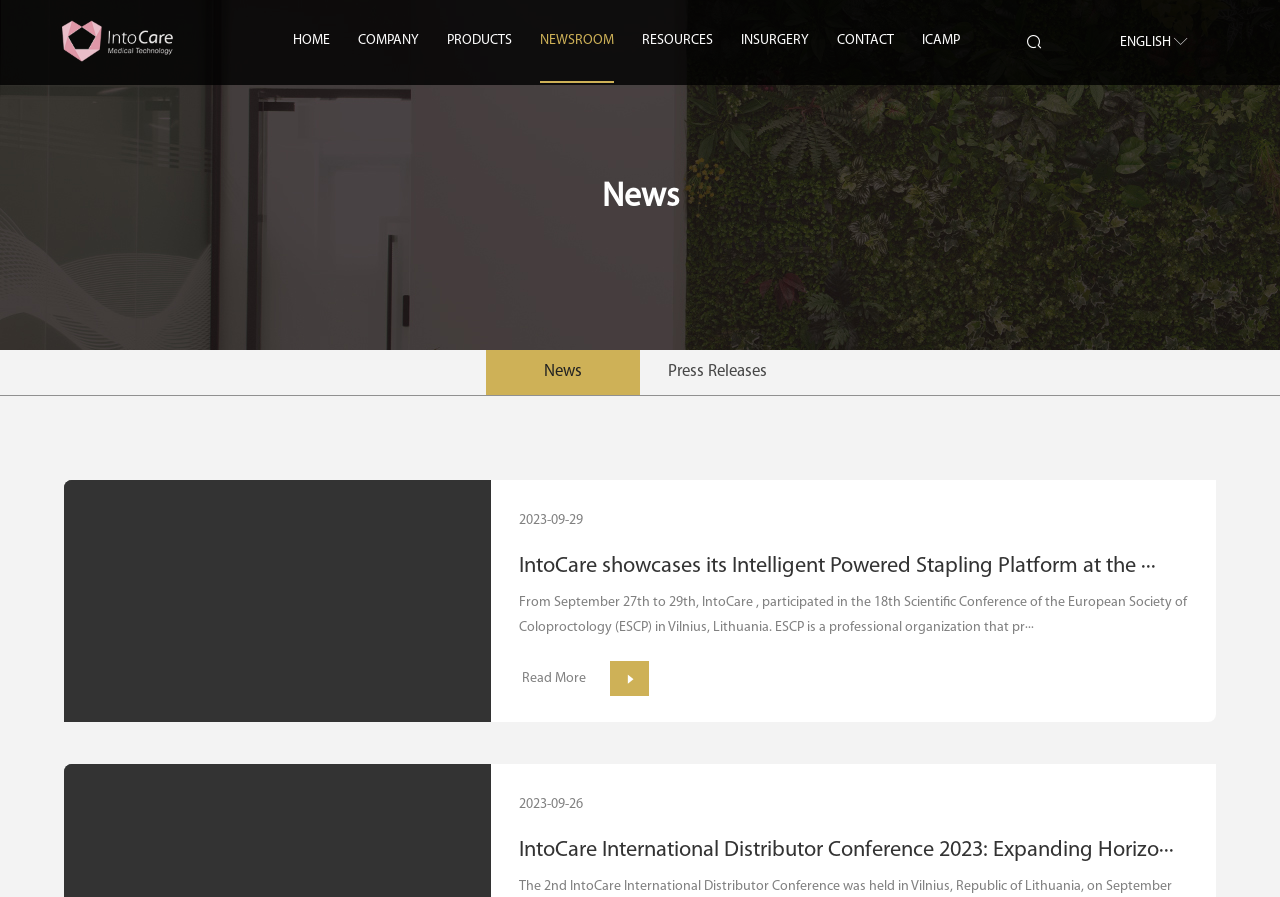Predict the bounding box of the UI element based on this description: "News".

[0.38, 0.39, 0.5, 0.44]